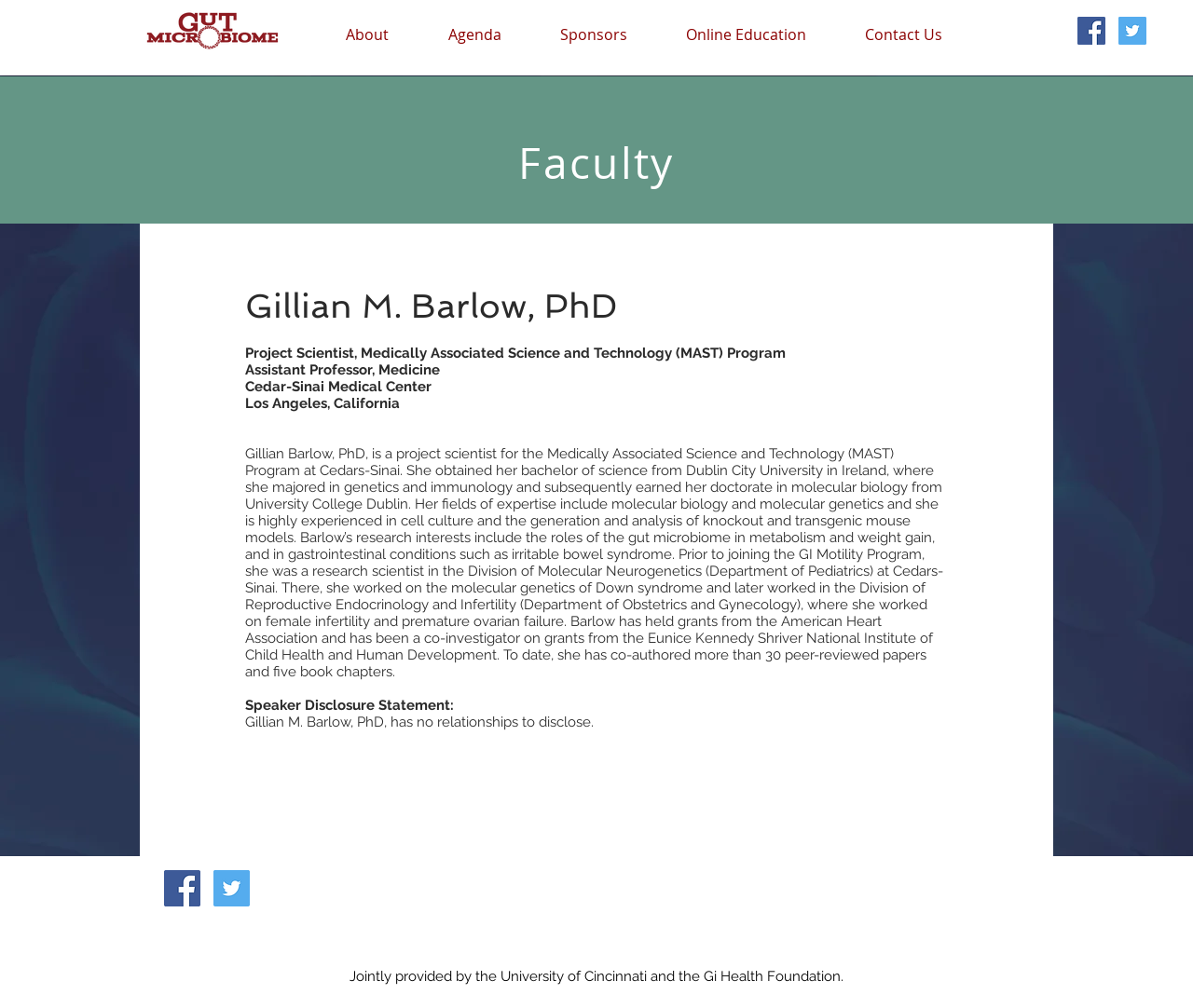Find the bounding box coordinates of the clickable area that will achieve the following instruction: "View Contact Us page".

[0.713, 0.019, 0.827, 0.05]